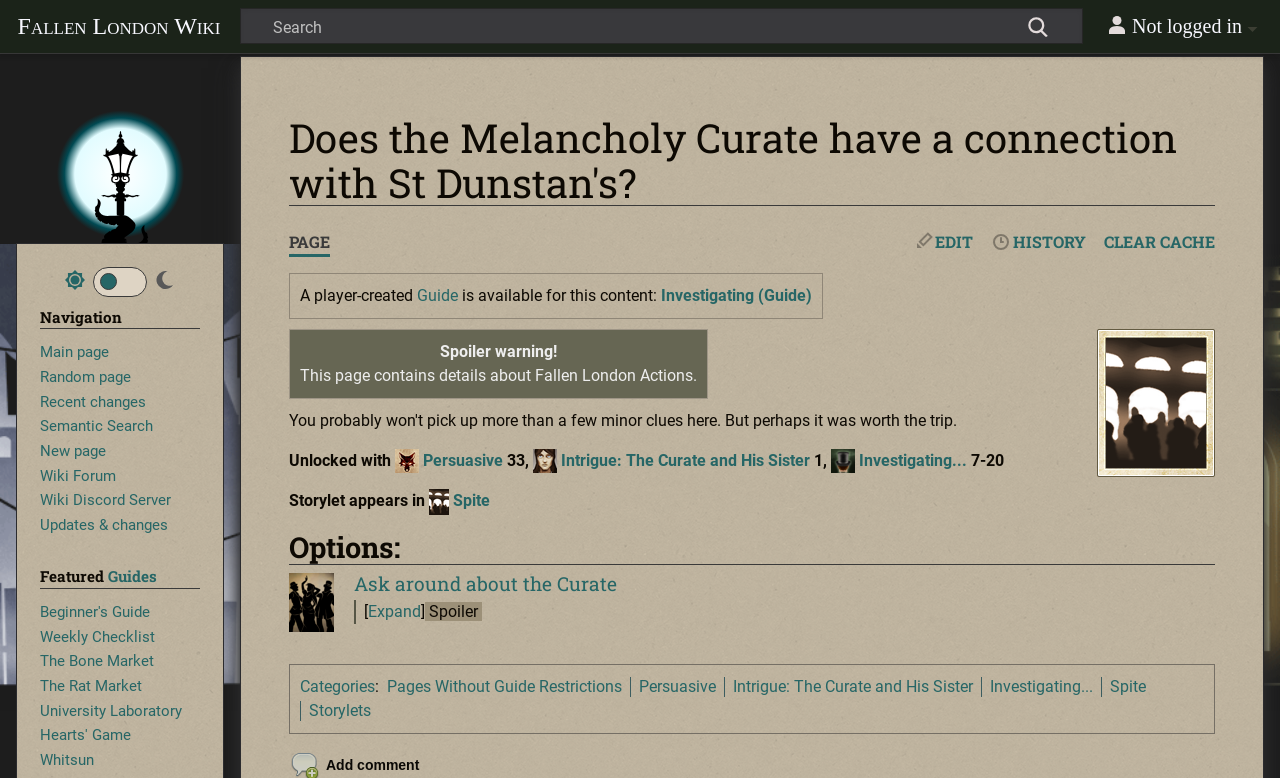Provide a brief response in the form of a single word or phrase:
What is the name of the wiki?

Fallen London Wiki